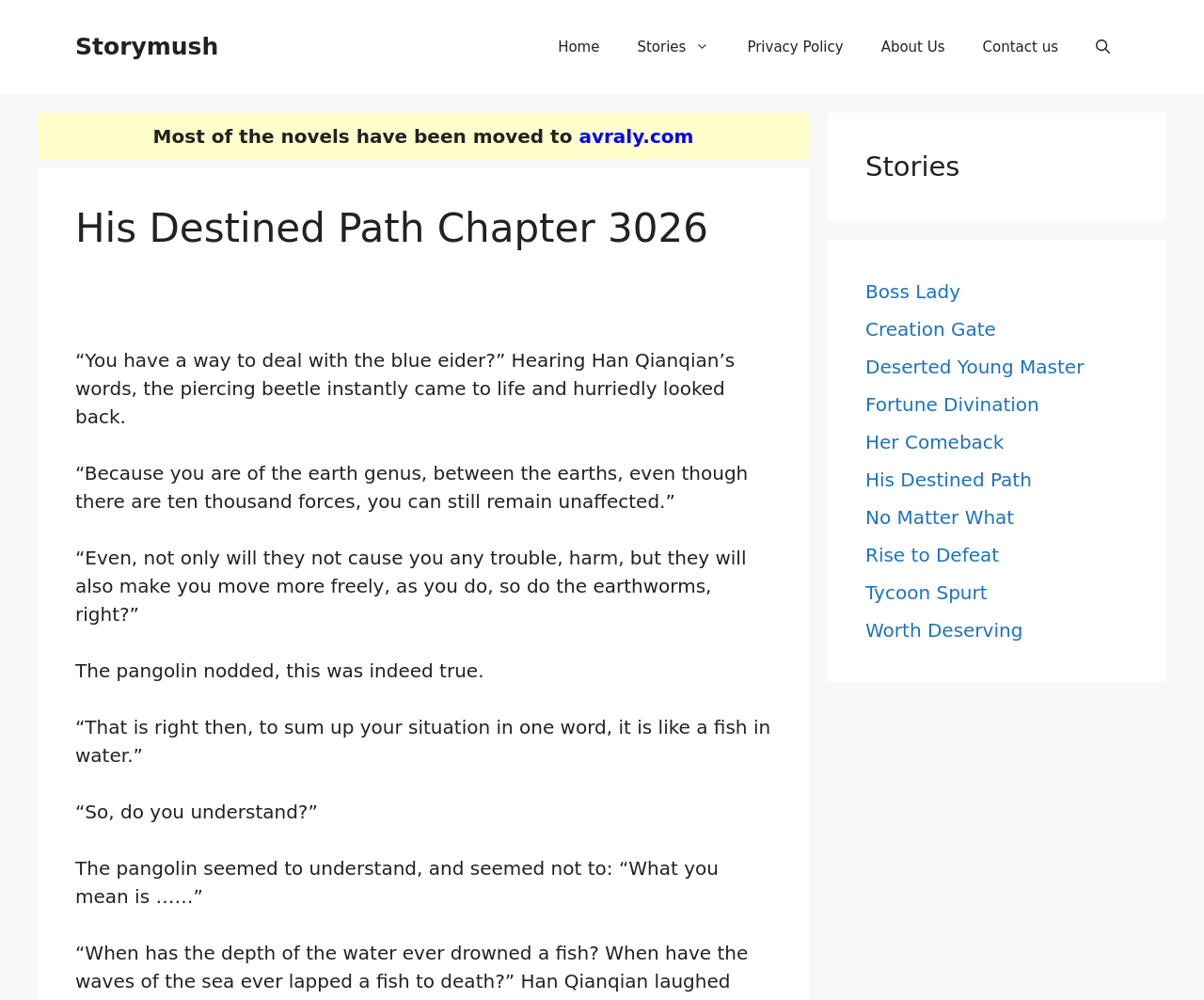Locate the bounding box of the UI element described by: "Storymush" in the given webpage screenshot.

[0.062, 0.033, 0.181, 0.06]